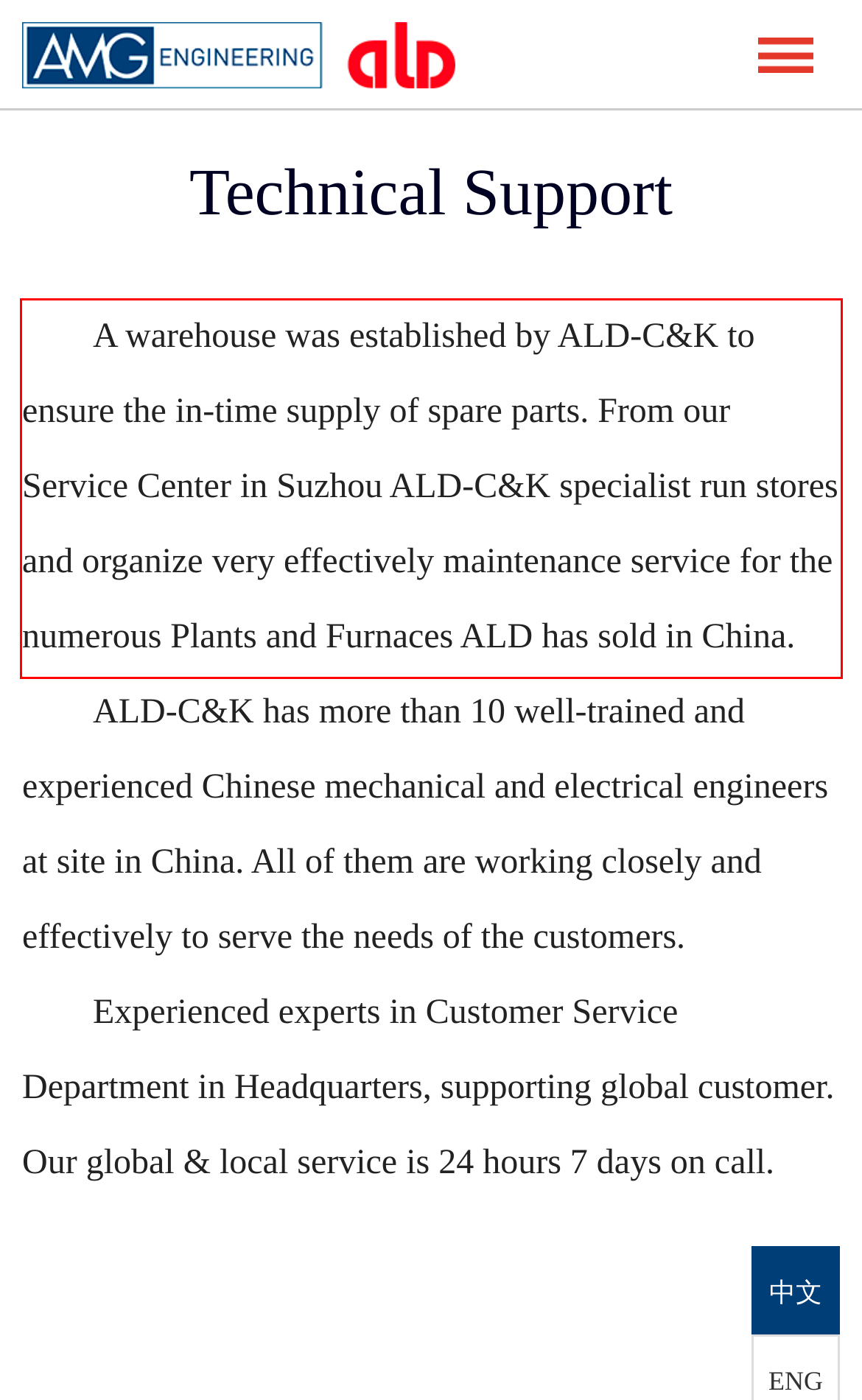Inspect the webpage screenshot that has a red bounding box and use OCR technology to read and display the text inside the red bounding box.

A warehouse was established by ALD-C&K to ensure the in-time supply of spare parts. From our Service Center in Suzhou ALD-C&K specialist run stores and organize very effectively maintenance service for the numerous Plants and Furnaces ALD has sold in China.